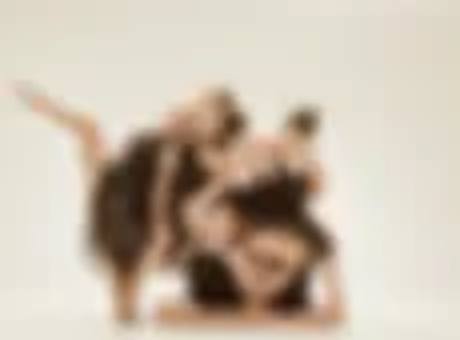What is the primary focus of the 'Pre-Ballet' program?
Please respond to the question with a detailed and thorough explanation.

According to the caption, the 'Pre-Ballet' program emphasizes introducing children to ballet through playful and engaging activities, which suggests that the primary focus is to introduce children to the world of ballet.